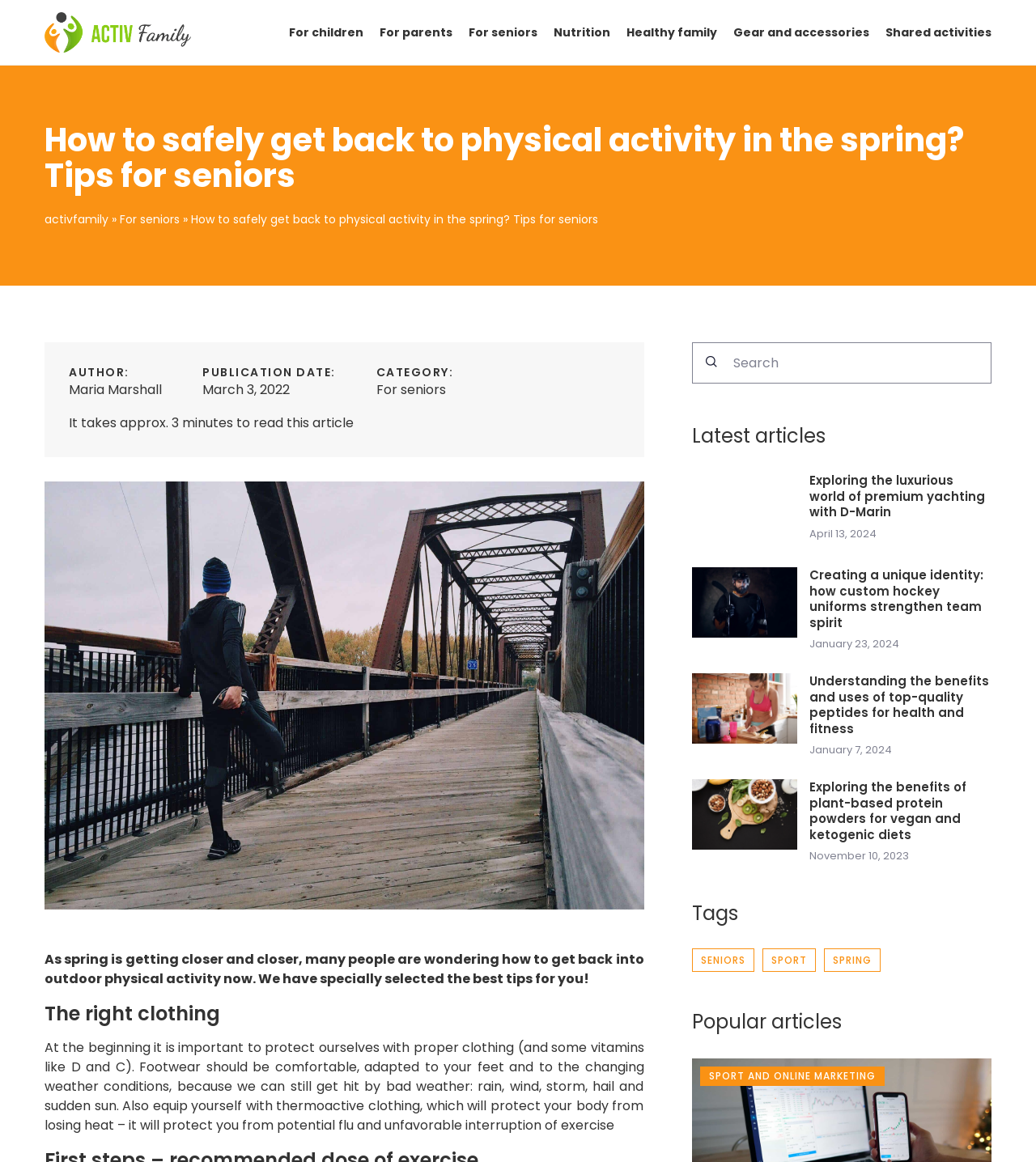Create an in-depth description of the webpage, covering main sections.

This webpage is an article titled "How to safely get back to physical activity in the spring? Tips for seniors" on the Activfamily website. At the top, there are seven links to different categories: "For children", "For parents", "For seniors", "Nutrition", "Healthy family", "Gear and accessories", and "Shared activities". Below these links, there is a logo and a link to the website's homepage.

The main article title is followed by the author's name, "Maria Marshall", and the publication date, "March 3, 2022". The category of the article is "For seniors". A brief summary of the article is provided, stating that it takes approximately 3 minutes to read.

The article itself is divided into sections, starting with a heading "The right clothing". The text discusses the importance of proper clothing and footwear for outdoor physical activity in the spring. There is also an image related to the article.

On the right side of the page, there is a search bar with a "Search" button. Below the search bar, there are links to the latest articles, including "Exploring the luxurious world of premium yachting with D-Marin", "Creating a unique identity: how custom hockey uniforms strengthen team spirit", "Understanding the benefits and uses of top-quality peptides for health and fitness", and "Exploring the benefits of plant-based protein powders for vegan and ketogenic diets". Each article link has a corresponding image and publication date.

At the bottom of the page, there are tags related to the article, including "SENIORS", "SPORT", and "SPRING". There is also a section titled "Popular articles" with a link to "SPORT AND ONLINE MARKETING".